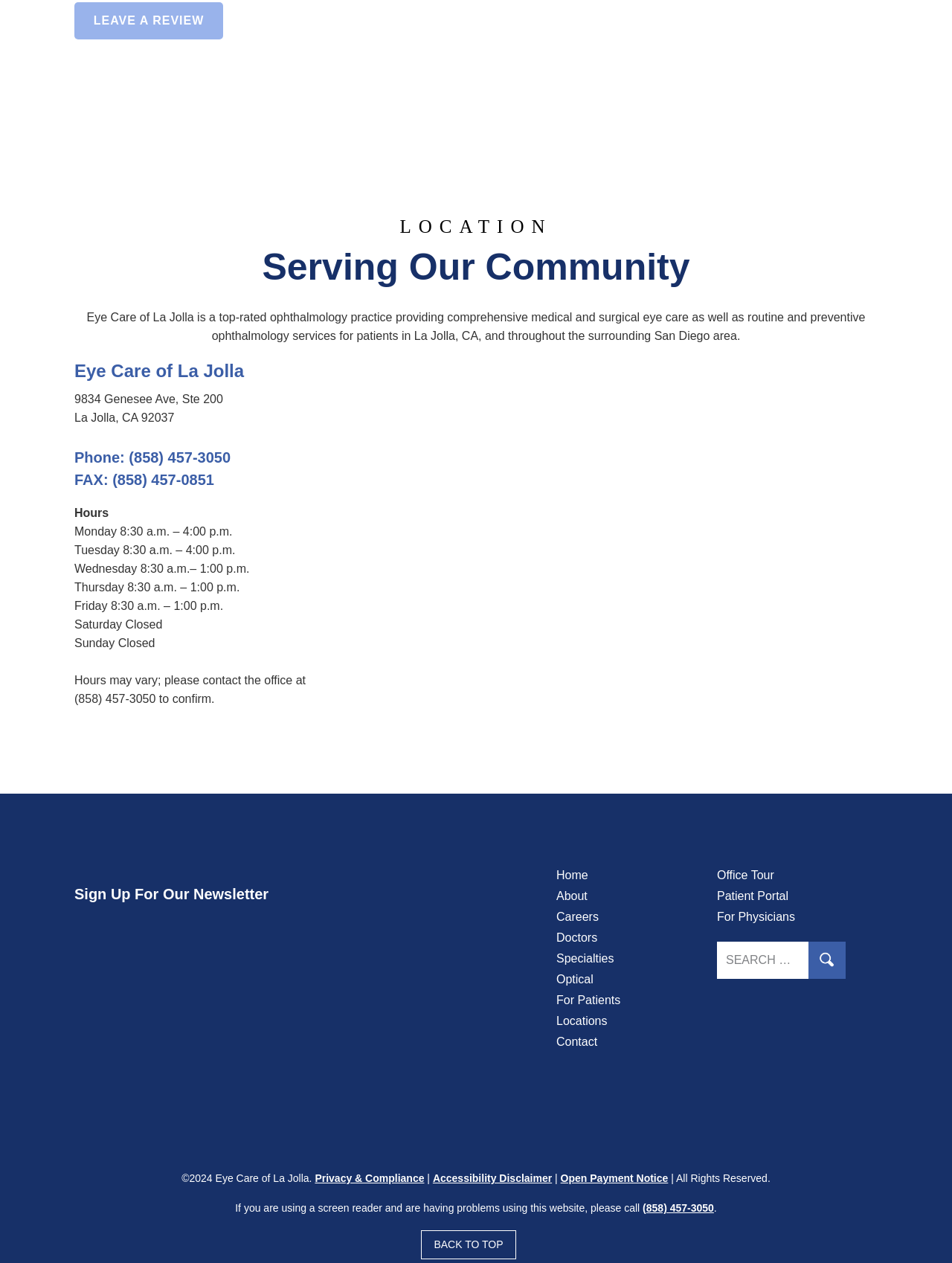Identify the bounding box of the UI element described as follows: "For Patients". Provide the coordinates as four float numbers in the range of 0 to 1 [left, top, right, bottom].

[0.584, 0.786, 0.652, 0.798]